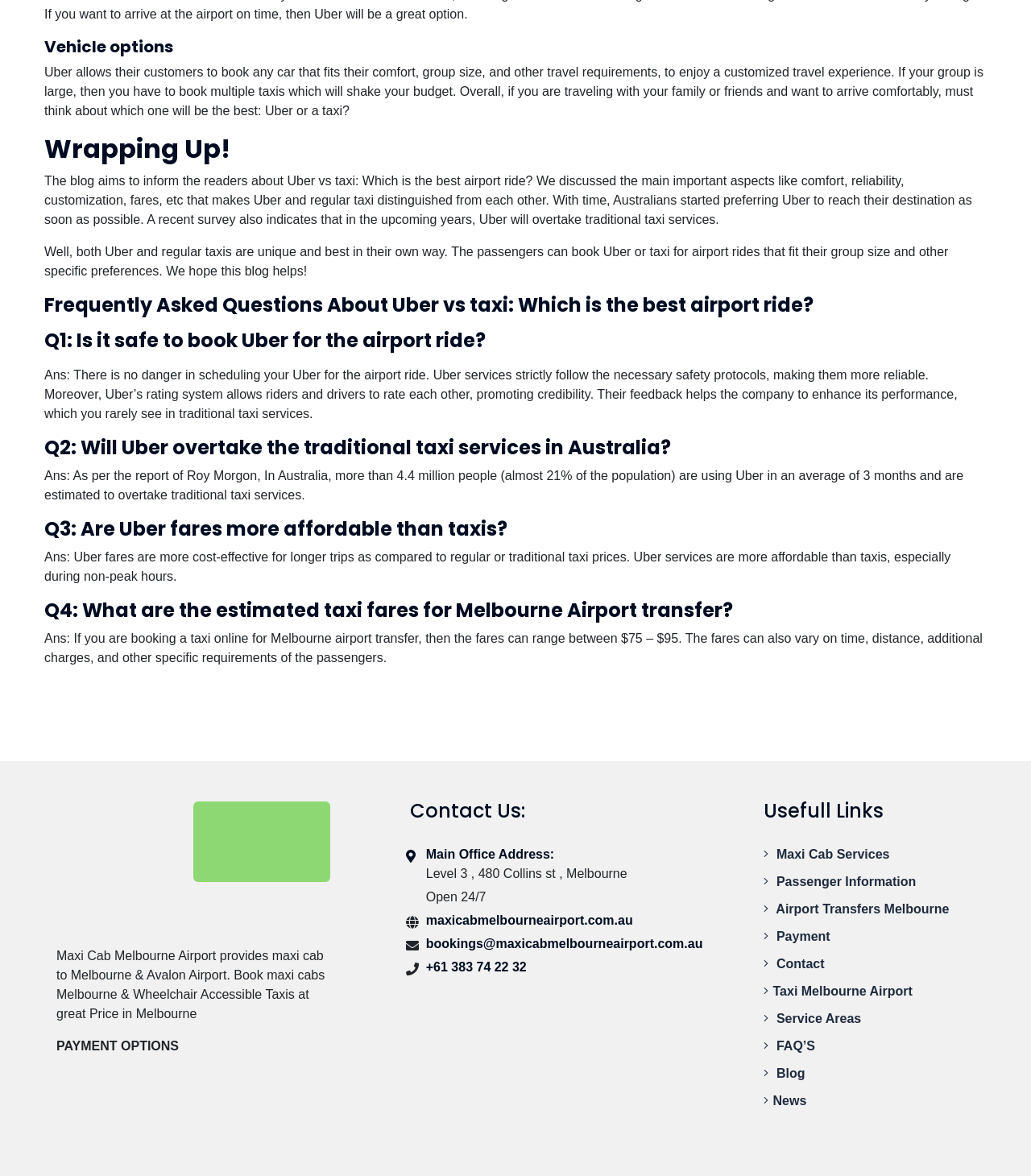Is Uber safe for airport rides?
Examine the image and give a concise answer in one word or a short phrase.

Yes